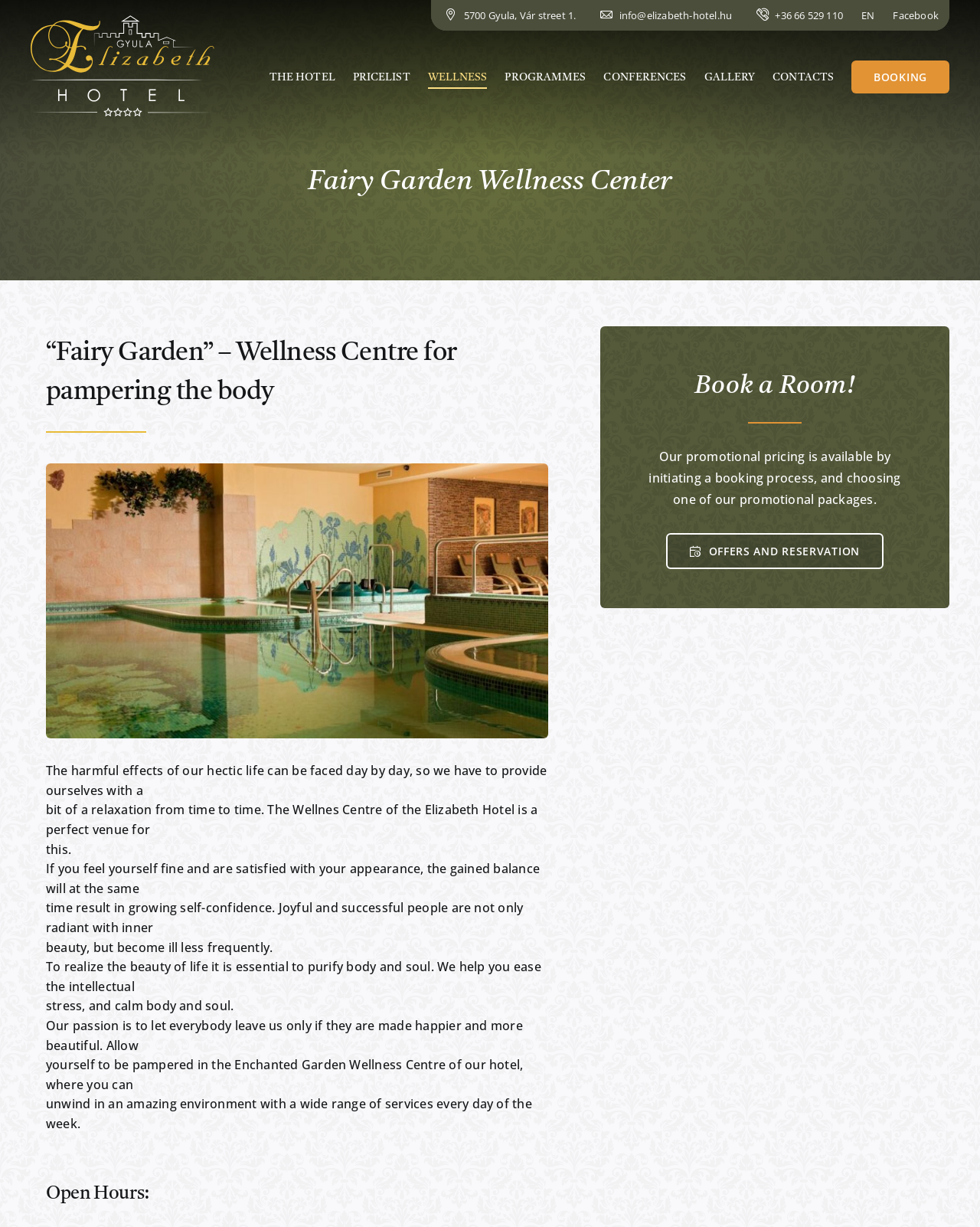What is the link to book a room?
Identify the answer in the screenshot and reply with a single word or phrase.

Book a Room!